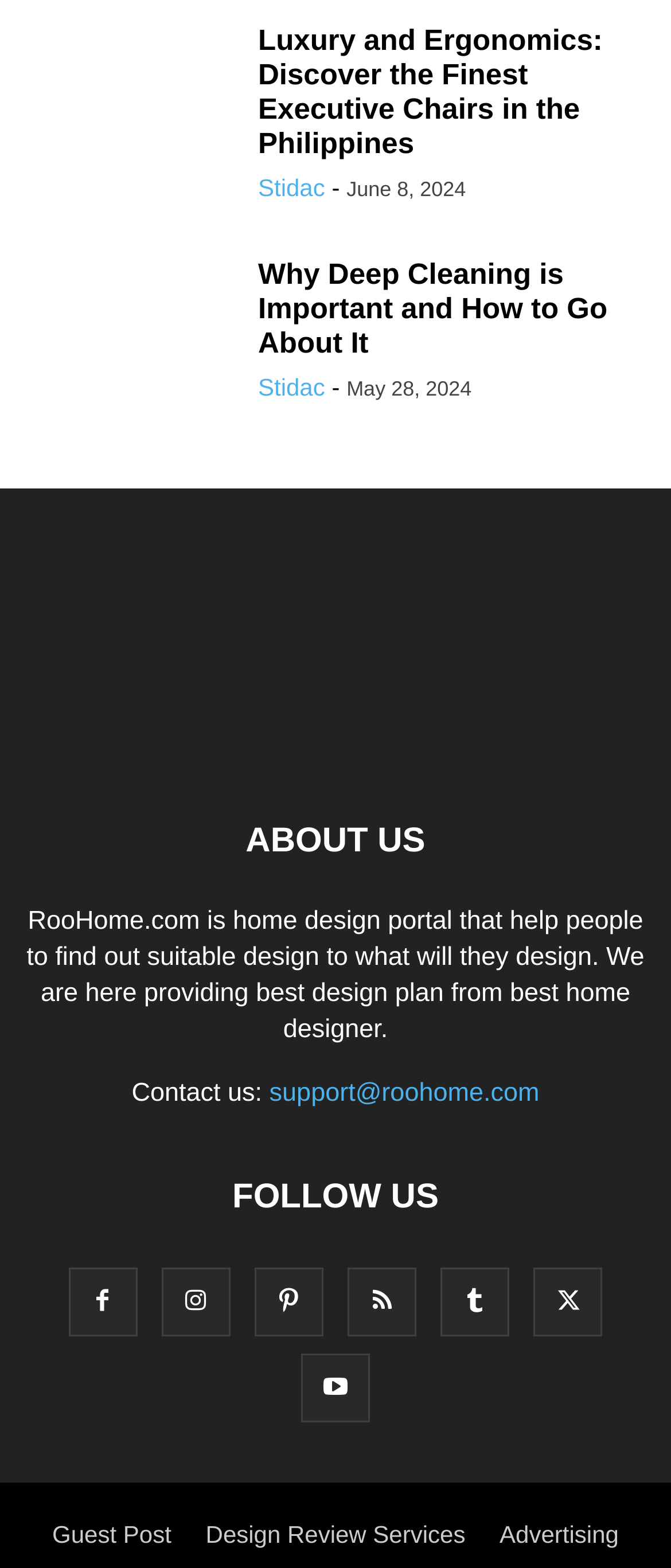Determine the bounding box of the UI component based on this description: "Pinterest". The bounding box coordinates should be four float values between 0 and 1, i.e., [left, top, right, bottom].

[0.379, 0.822, 0.482, 0.841]